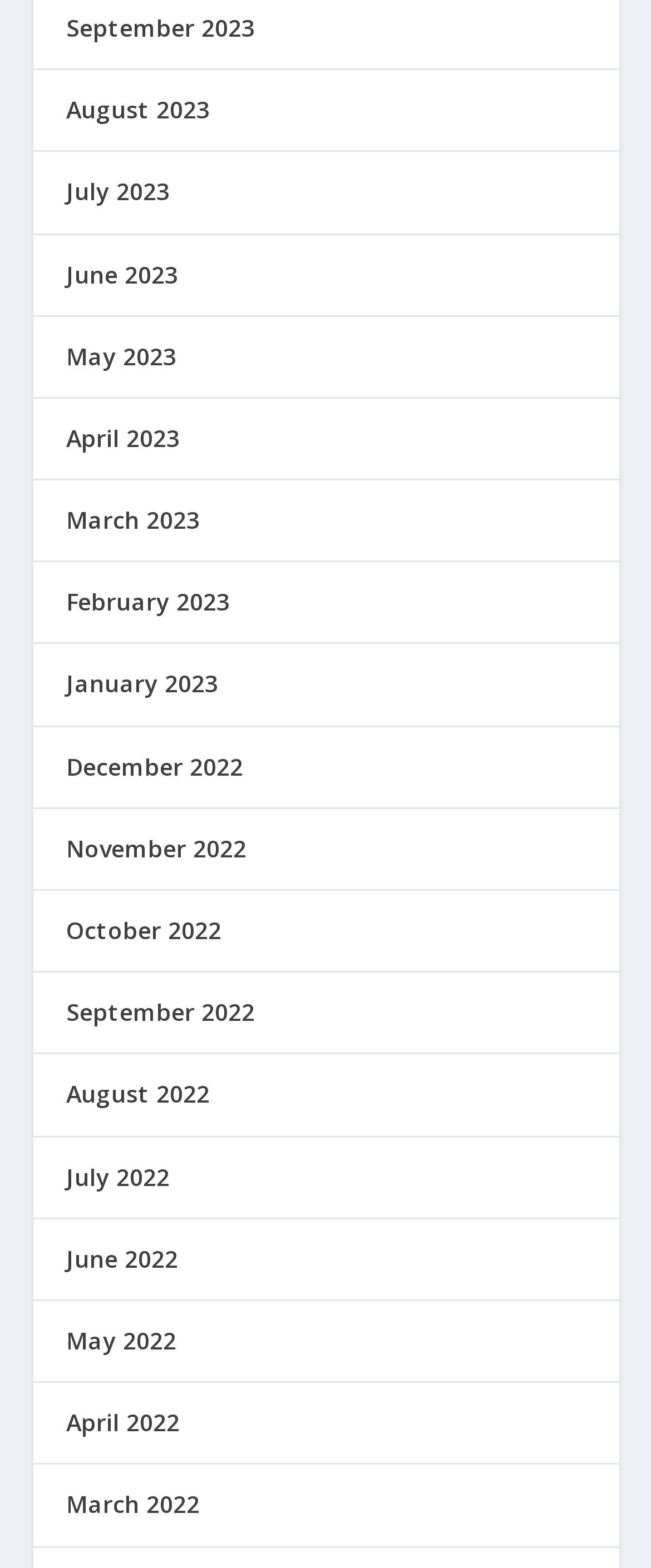Please identify the bounding box coordinates of the element's region that I should click in order to complete the following instruction: "browse June 2023". The bounding box coordinates consist of four float numbers between 0 and 1, i.e., [left, top, right, bottom].

[0.101, 0.164, 0.273, 0.185]